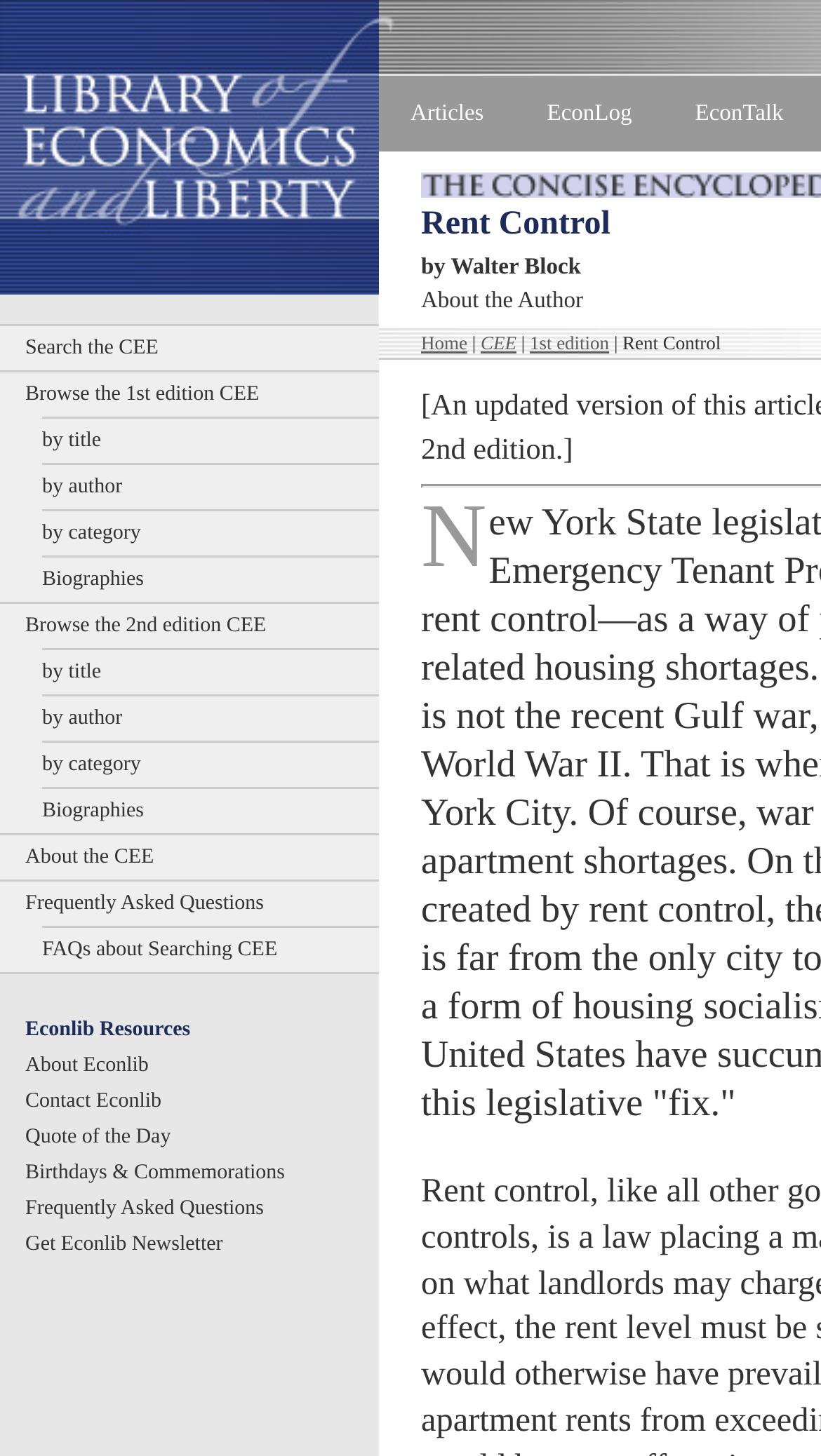What is the topic of this webpage?
Analyze the image and provide a thorough answer to the question.

Based on the webpage structure and content, I can see that the main topic of this webpage is 'Rent Control', which is also indicated by the text 'Rent Control' in the middle of the webpage.